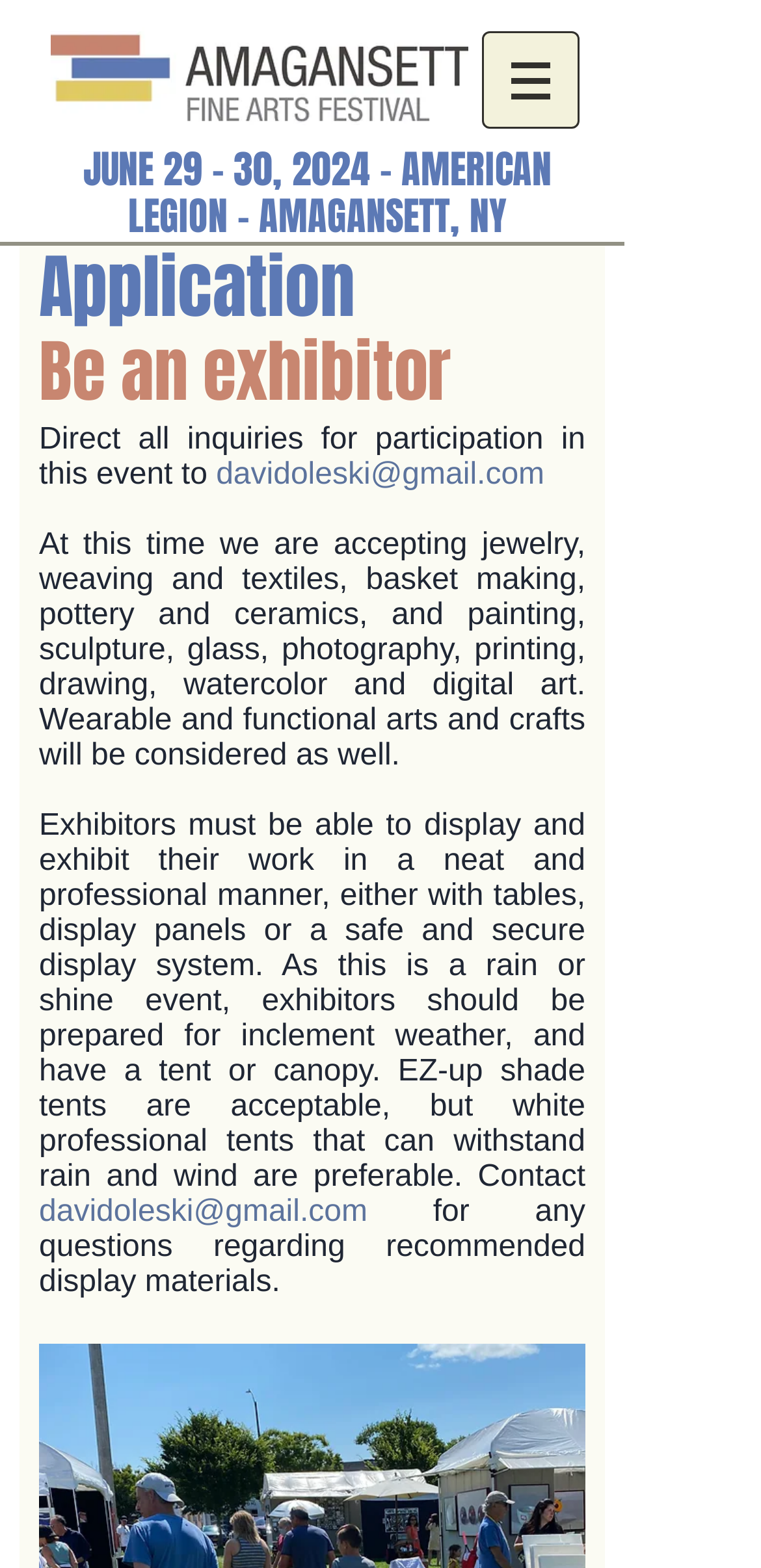What is the event location?
Using the image, provide a concise answer in one word or a short phrase.

Amagansett, NY